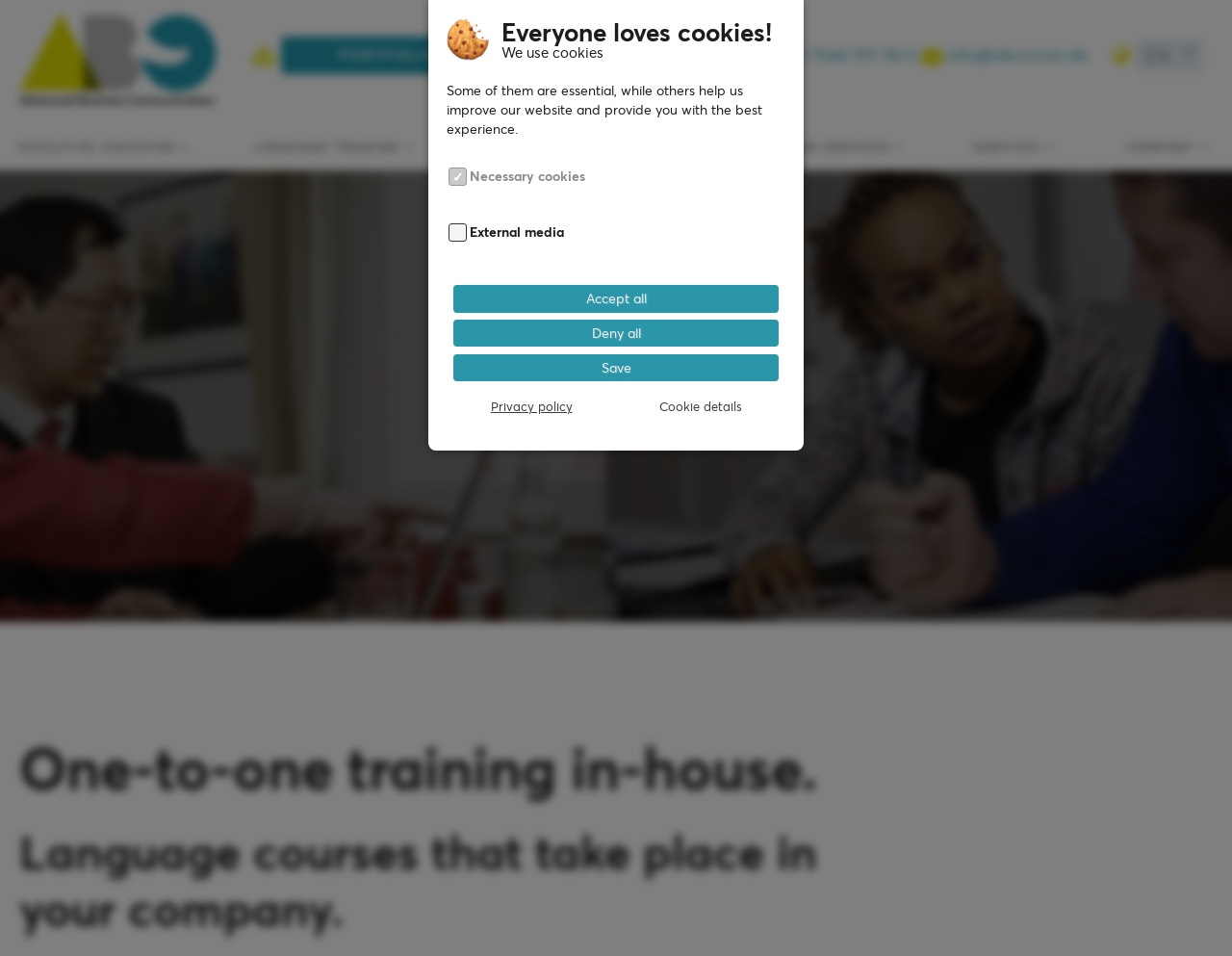What is the navigation option at the top left corner?
Please use the image to provide a one-word or short phrase answer.

SKIP NAVIGATION